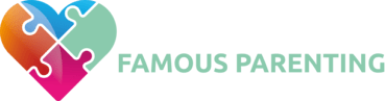Elaborate on the details you observe in the image.

The image showcases the visually appealing logo of "Famous Parenting," featuring a colorful heart comprised of puzzle pieces in blue, green, orange, and pink tones. This symbolism likely represents the interconnected aspects of parenting, highlighting the complexity and diversity of parental experiences. The logo's contemporary design emphasizes warmth and inclusivity, aligning with the site's focus on topics related to health, wellness, and family life. The name "Famous Parenting" is prominently displayed in a modern, clean font, reflecting the platform's mission to provide insightful and relatable parenting content.